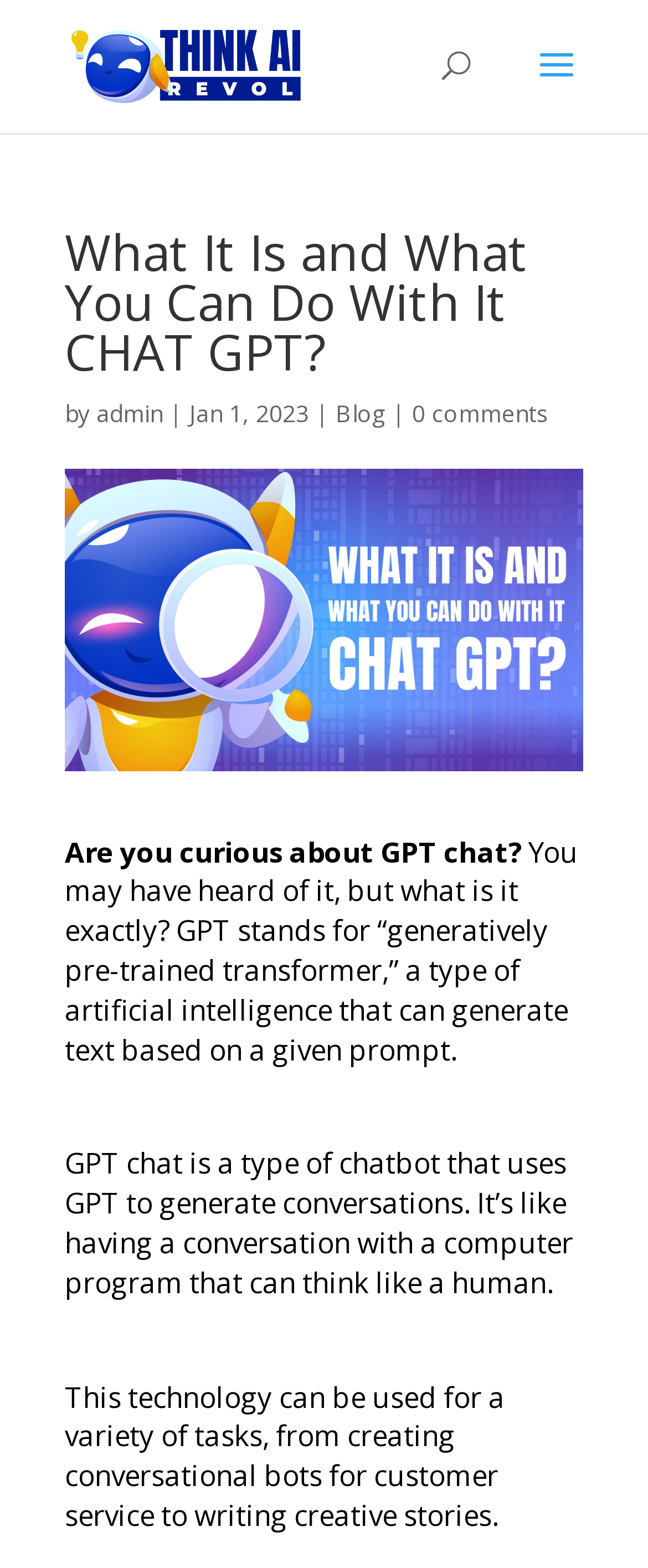Provide your answer in a single word or phrase: 
What is the purpose of GPT chat?

Generate conversations